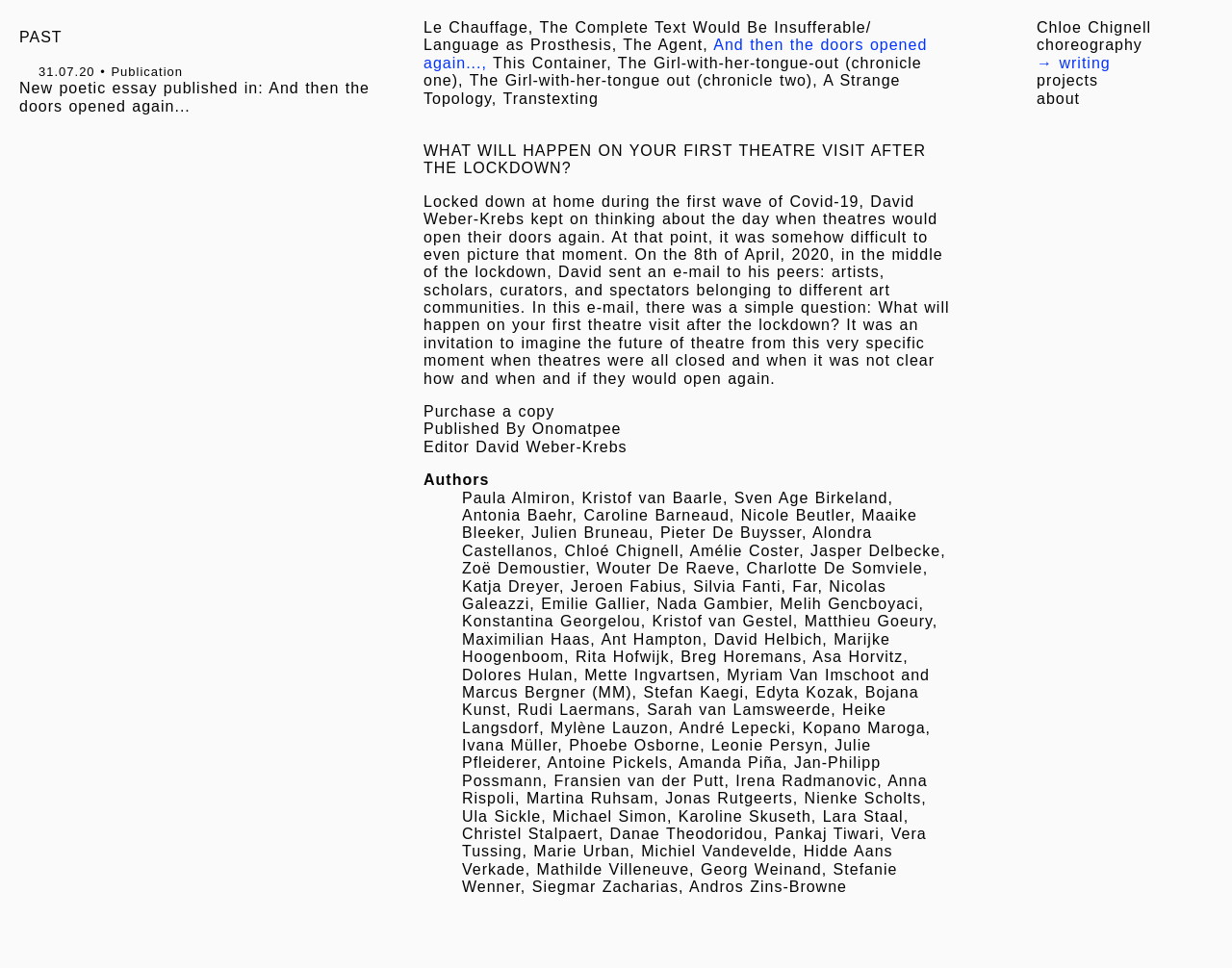Please identify the bounding box coordinates of the area that needs to be clicked to fulfill the following instruction: "Click on the link to purchase a copy."

[0.344, 0.417, 0.45, 0.433]